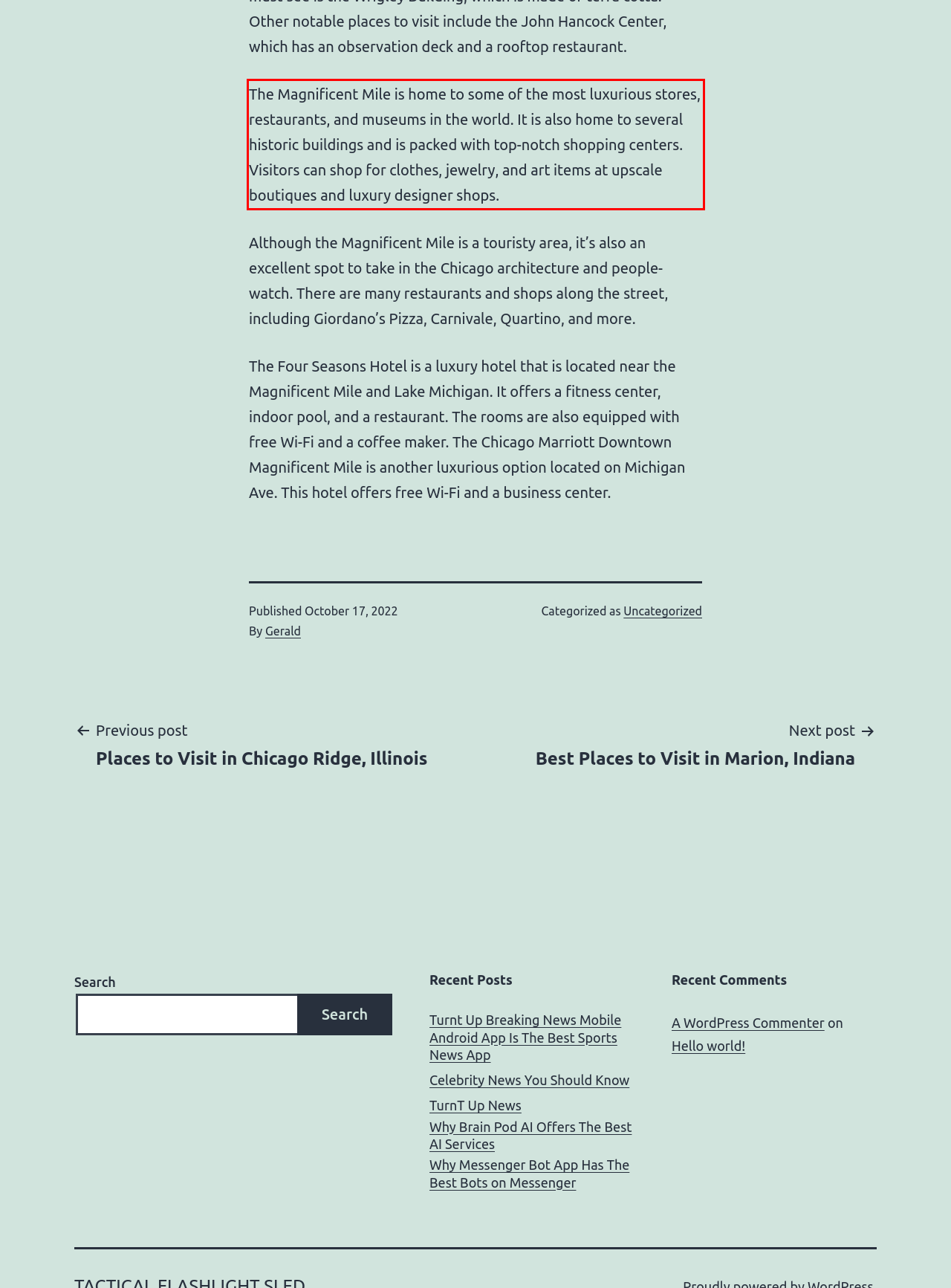Given a screenshot of a webpage containing a red bounding box, perform OCR on the text within this red bounding box and provide the text content.

The Magnificent Mile is home to some of the most luxurious stores, restaurants, and museums in the world. It is also home to several historic buildings and is packed with top-notch shopping centers. Visitors can shop for clothes, jewelry, and art items at upscale boutiques and luxury designer shops.